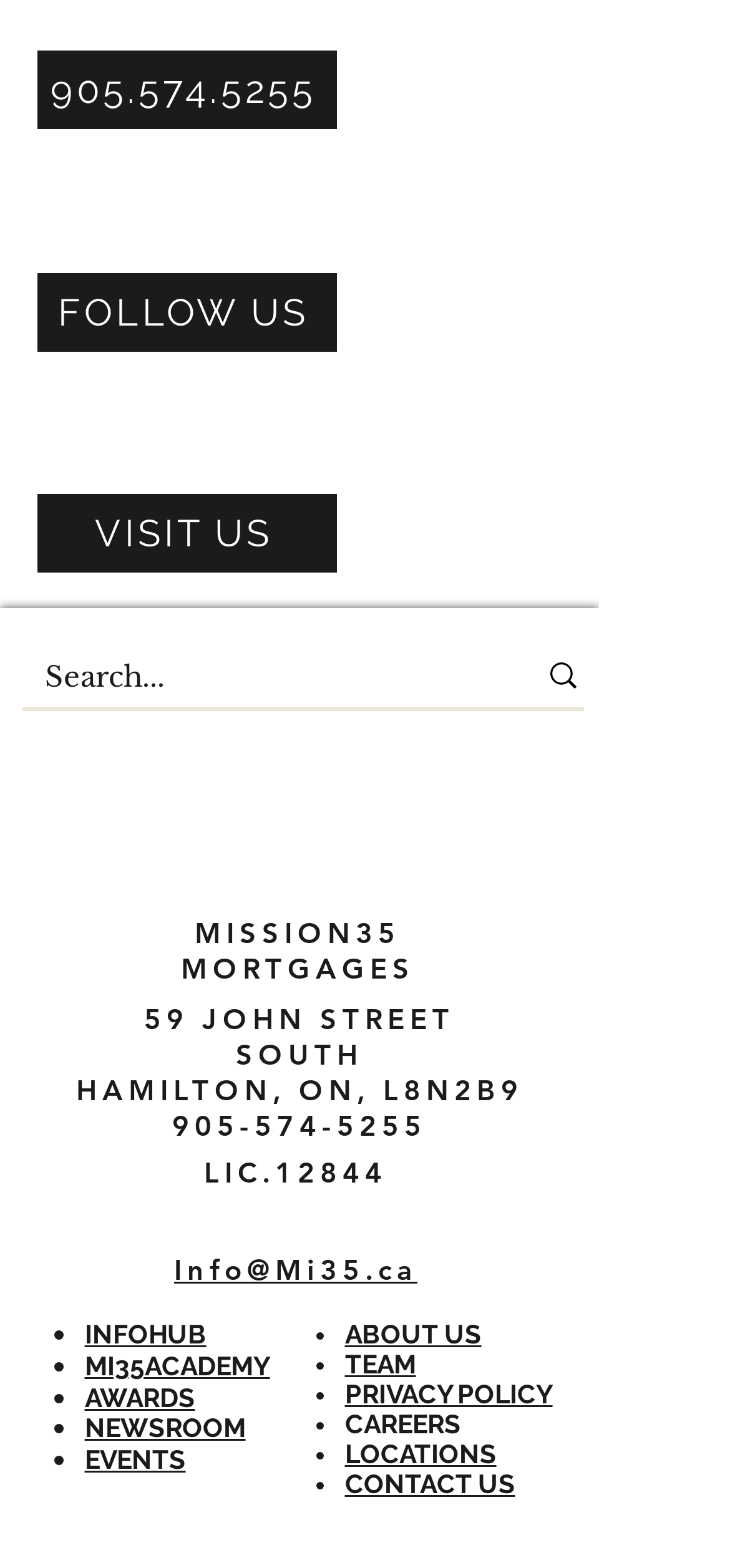What is the name of the company?
Based on the screenshot, give a detailed explanation to answer the question.

The name of the company can be found in the heading section, where it is listed as 'MISSION35 MORTGAGES', which appears to be the main title of the webpage.